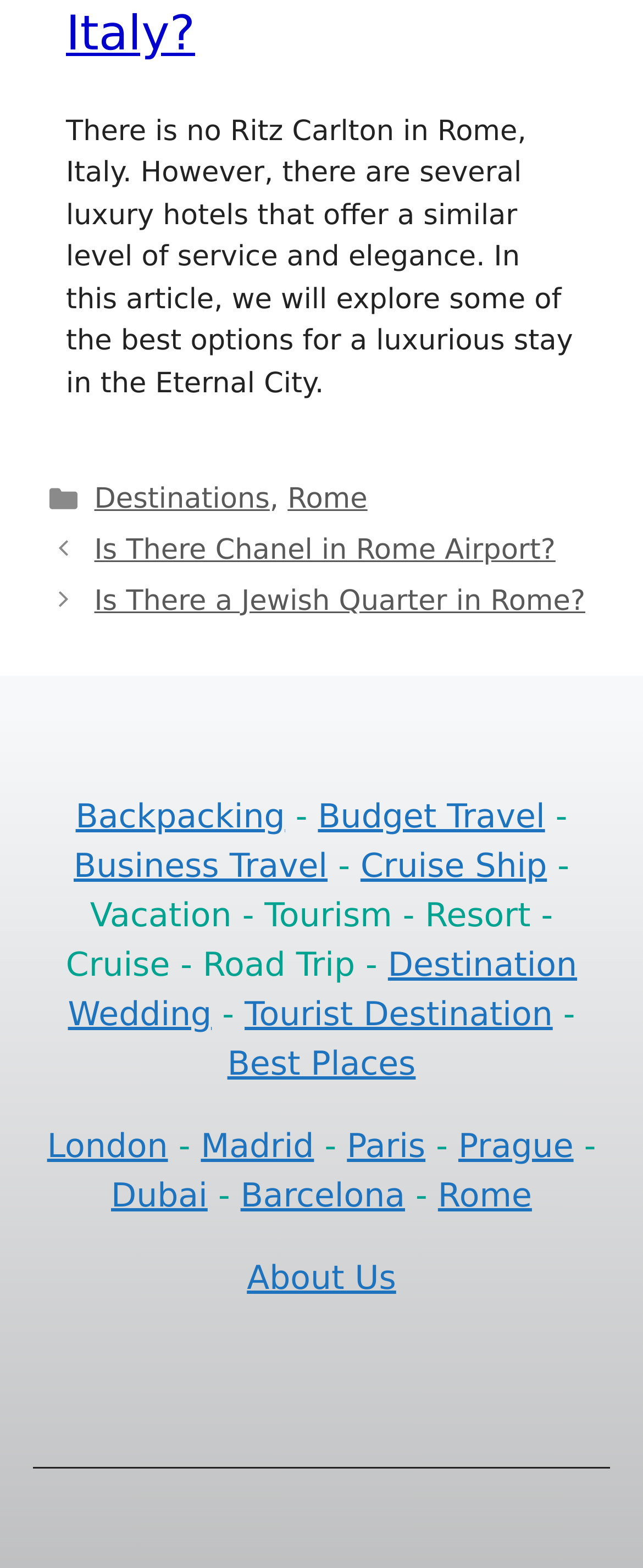Identify and provide the bounding box coordinates of the UI element described: "Destinations". The coordinates should be formatted as [left, top, right, bottom], with each number being a float between 0 and 1.

[0.147, 0.308, 0.42, 0.329]